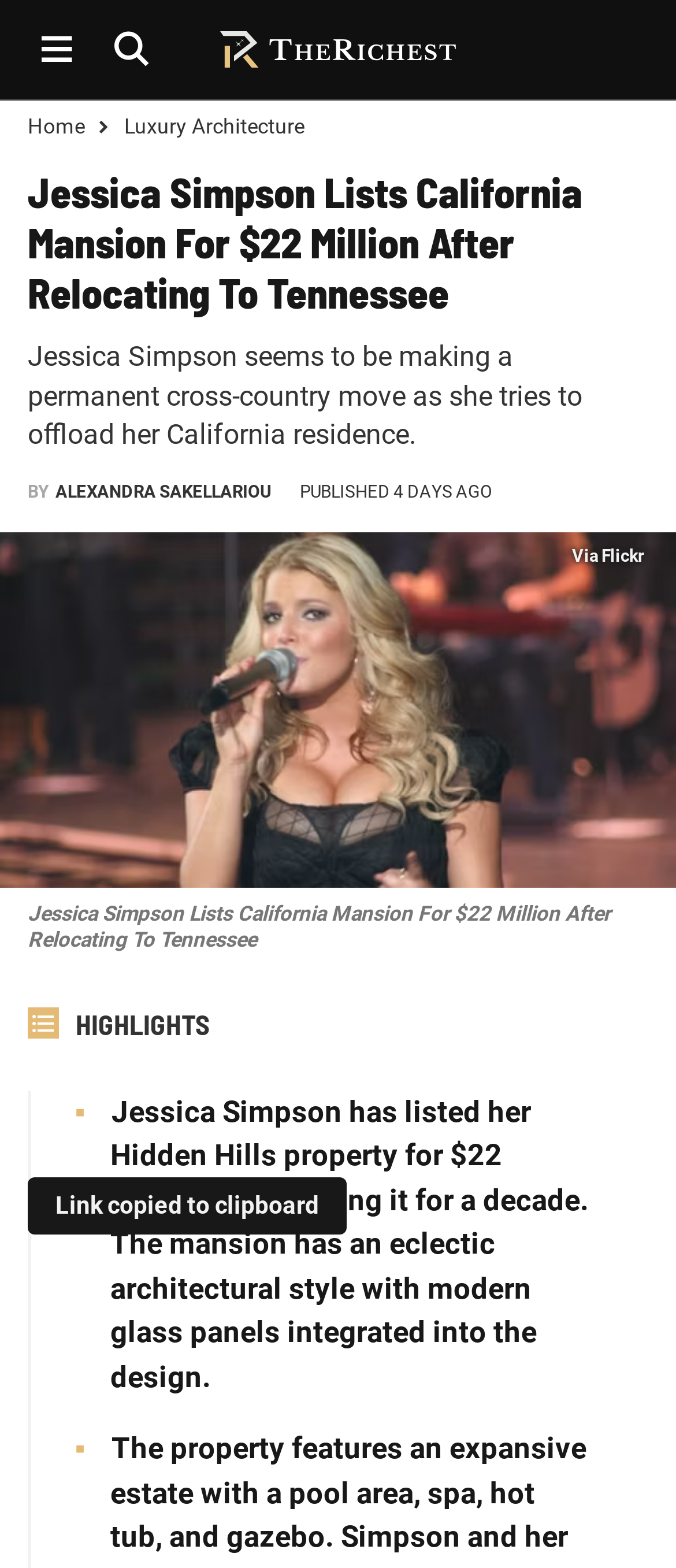Please give a succinct answer using a single word or phrase:
What is the price of Jessica Simpson's mansion?

$22 million